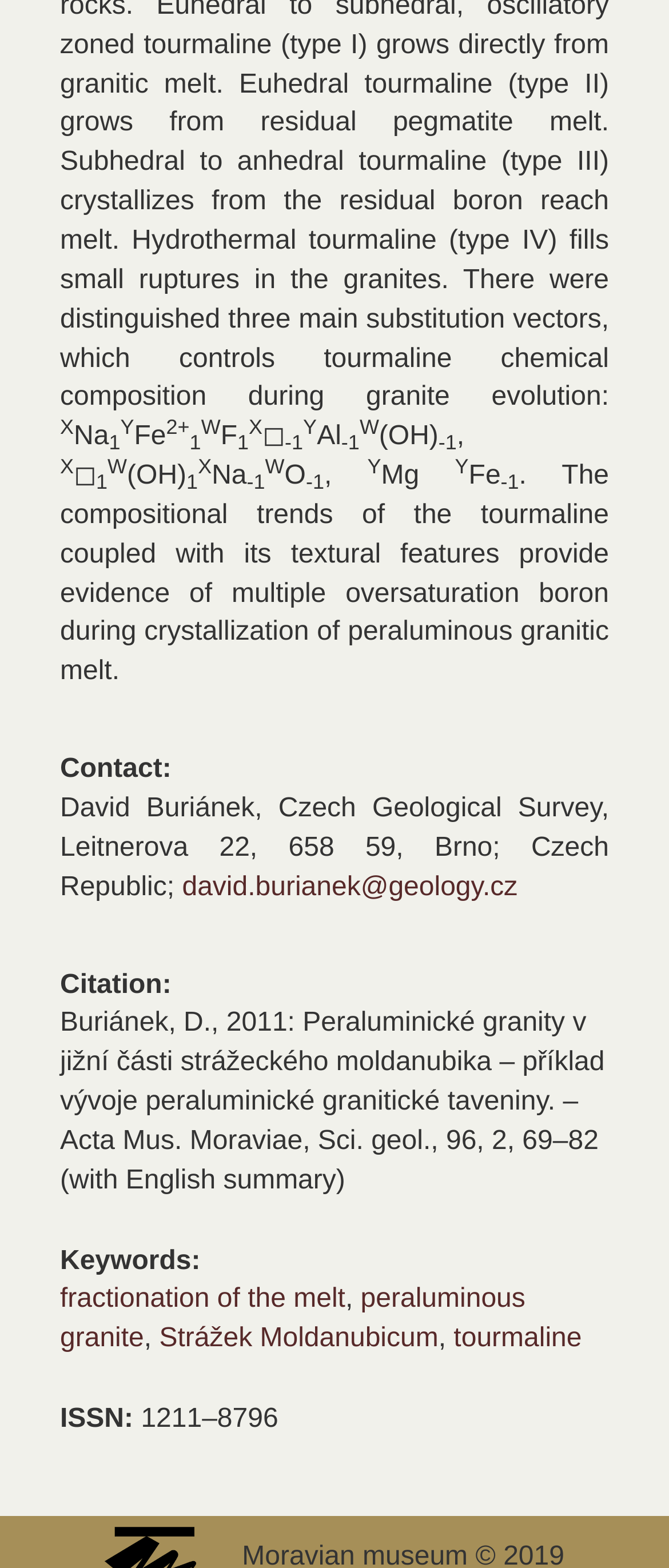Find the bounding box coordinates for the element described here: "The Songs".

None